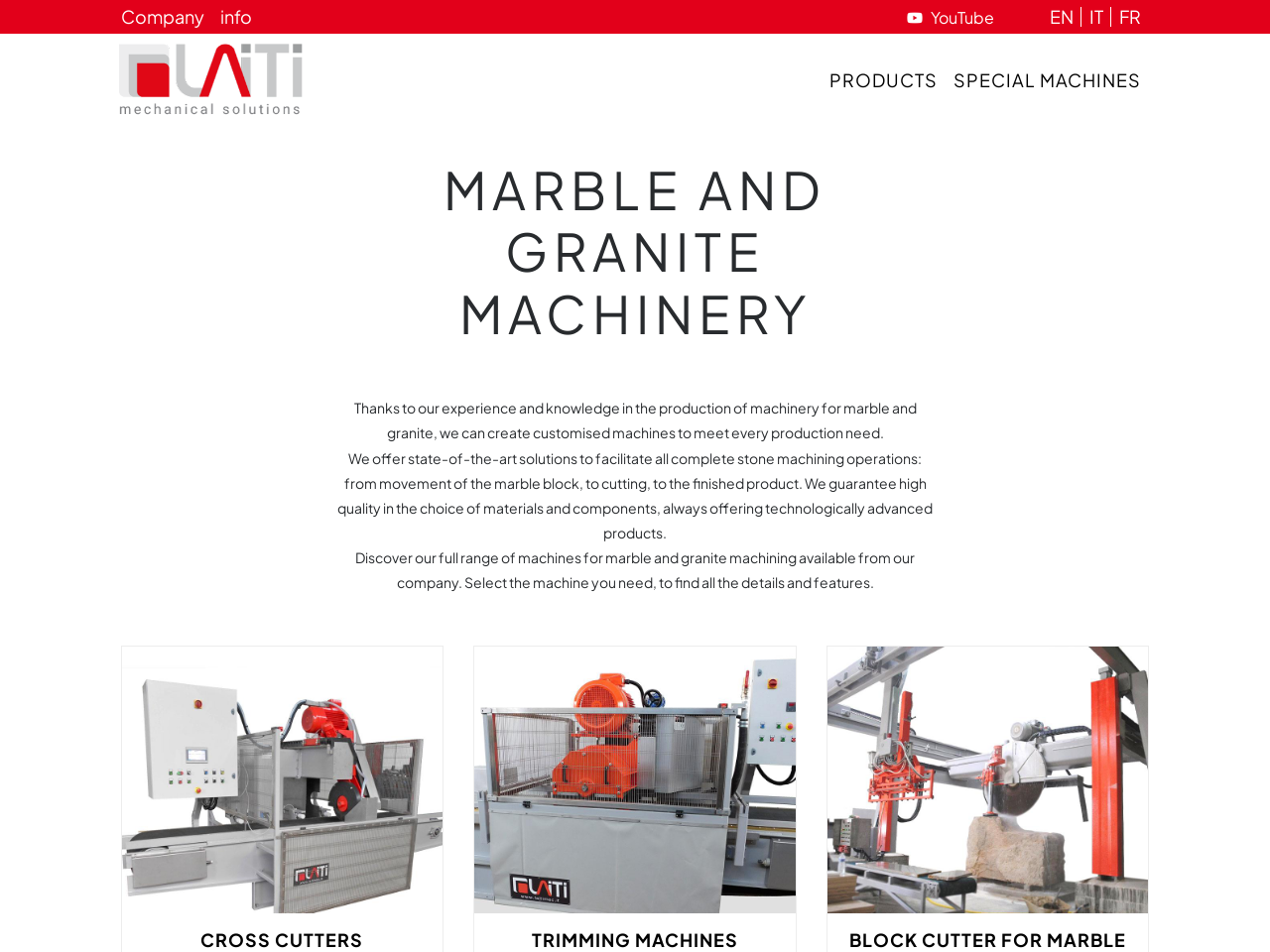Provide a short, one-word or phrase answer to the question below:
Is the company offering customized machines?

Yes